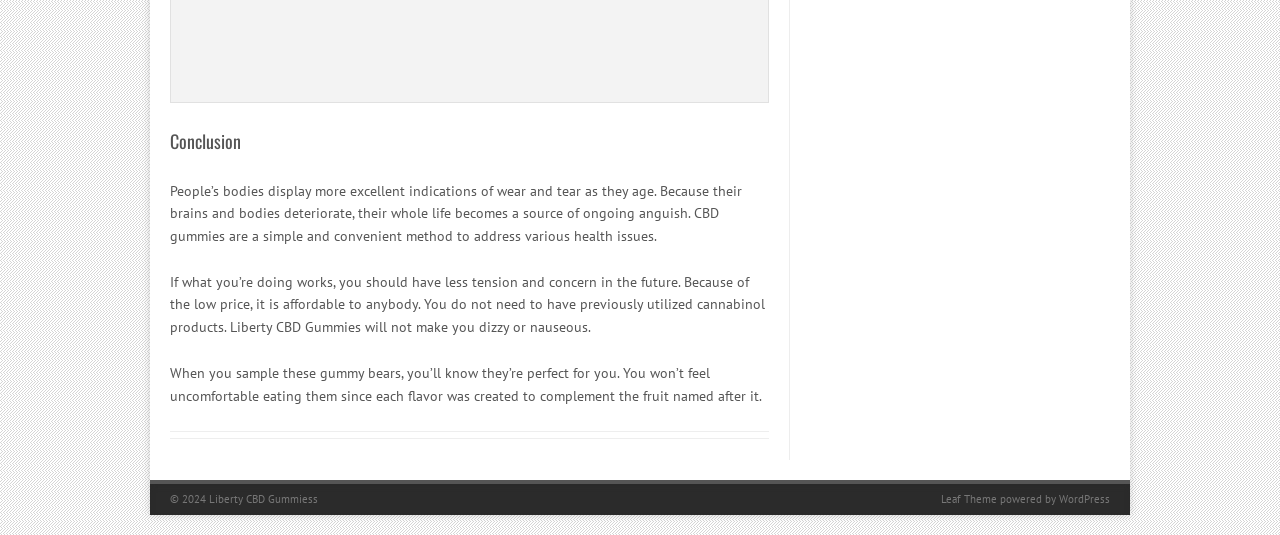Please give a concise answer to this question using a single word or phrase: 
What is the main topic of this webpage?

CBD Gummies